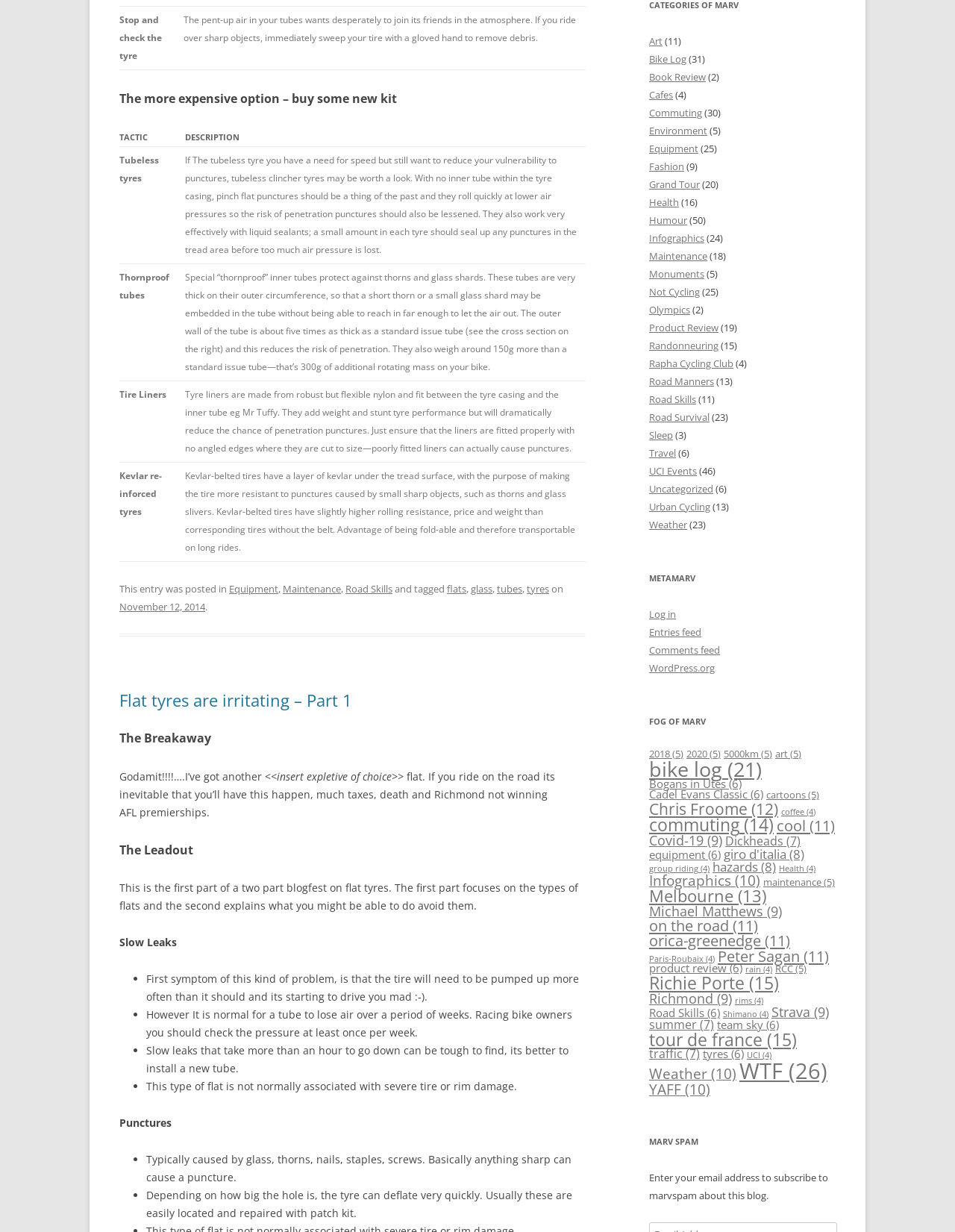Answer the question using only a single word or phrase: 
What is the first part of the blog focusing on?

types of flats